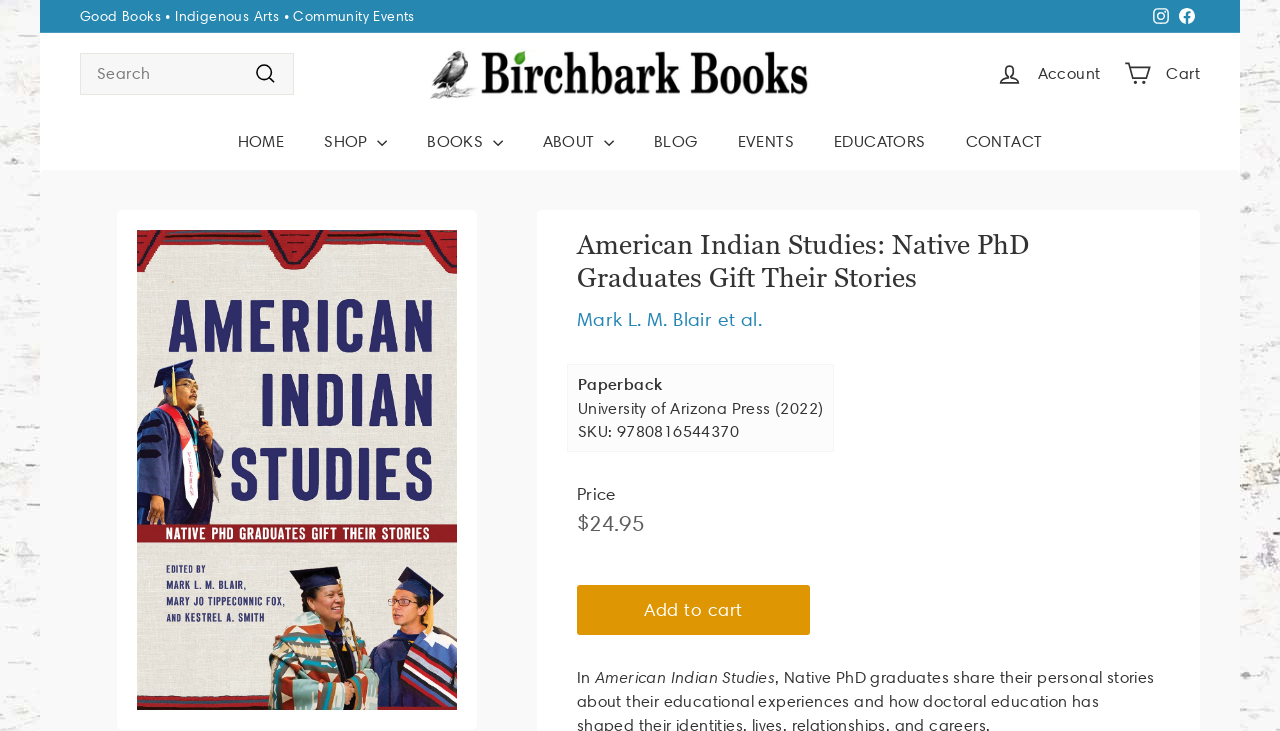Present a detailed account of what is displayed on the webpage.

The webpage appears to be a product page for a book titled "American Indian Studies: Native PhD Graduates Gift Their Stories" edited by Mark L. M. Blair et al. At the top of the page, there is a navigation menu with links to "HOME", "SHOP", "BOOKS", "ABOUT", "BLOG", "EVENTS", "EDUCATORS", and "CONTACT". Below the navigation menu, there is a search bar with a button to submit the search query.

On the top-right corner of the page, there are links to "Instagram" and "Facebook", as well as a button to pause a slideshow. Below these links, there is a section with the title "Good Books • Indigenous Arts • Community Events".

The main content of the page is dedicated to the book, with a large image of the book cover on the left side. On the right side, there is a section with the book title, author, and publication information, including the publisher, publication date, and ISBN. Below this section, there is a price section with the regular price of the book listed as $24.95. There is also an "Add to cart" button.

At the bottom of the page, there is a section with a brief description of the book, which appears to be about Native PhD graduates sharing their personal stories about their educational experiences and how doctoral education has shaped their identities, lives, relationships, and careers.